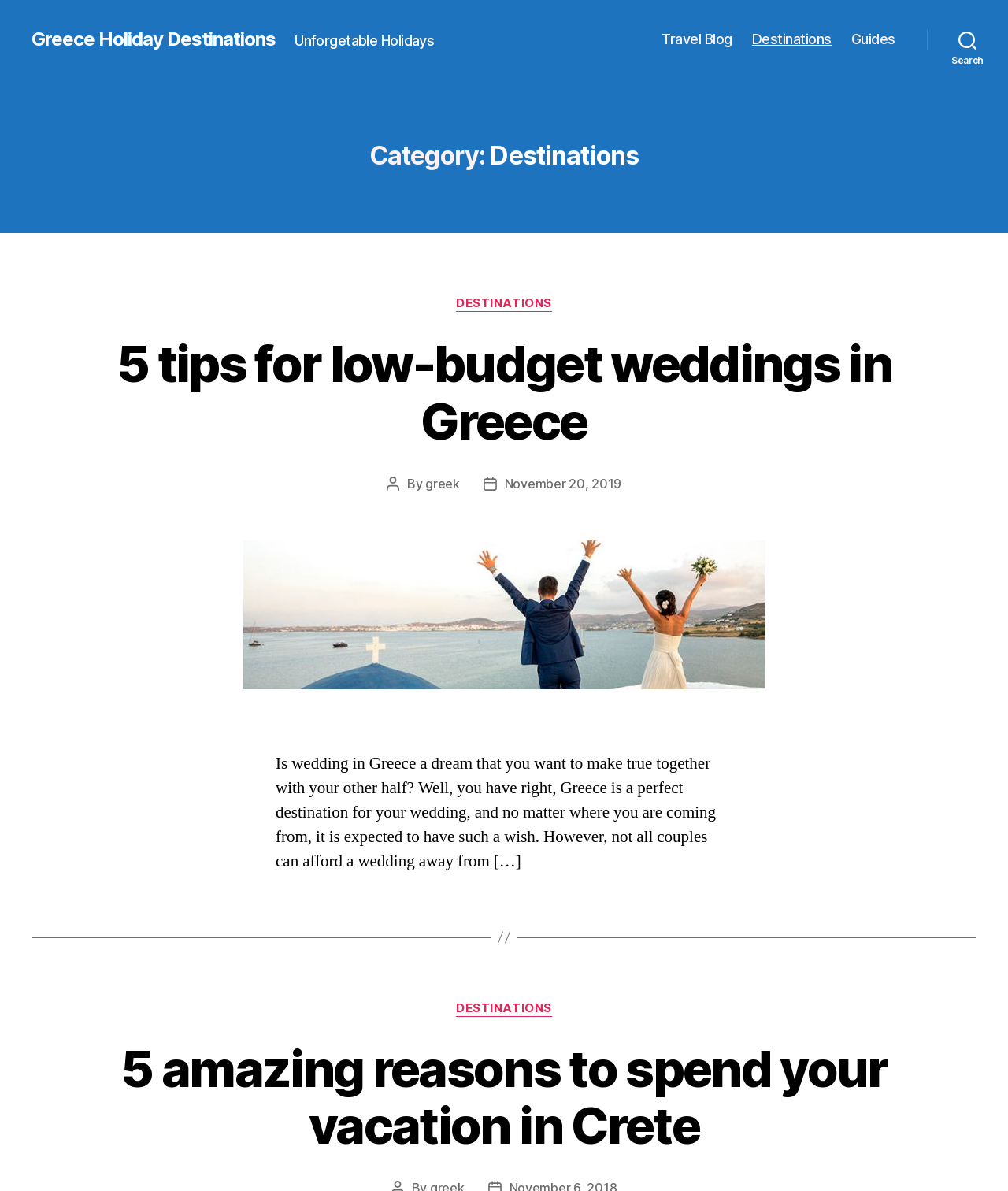Find the bounding box coordinates of the clickable area required to complete the following action: "Read 5 amazing reasons to spend your vacation in Crete".

[0.12, 0.871, 0.88, 0.971]